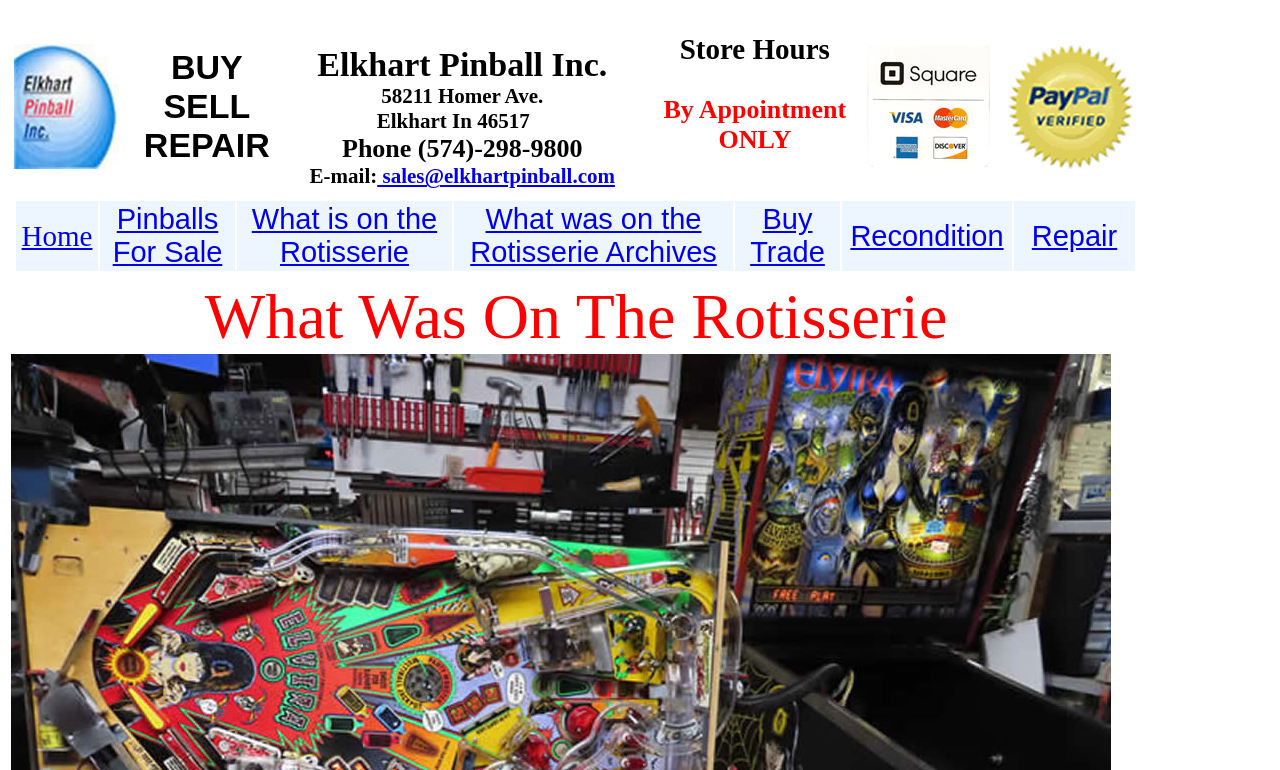Please find the bounding box coordinates for the clickable element needed to perform this instruction: "View 'Pinballs For Sale'".

[0.078, 0.261, 0.184, 0.352]